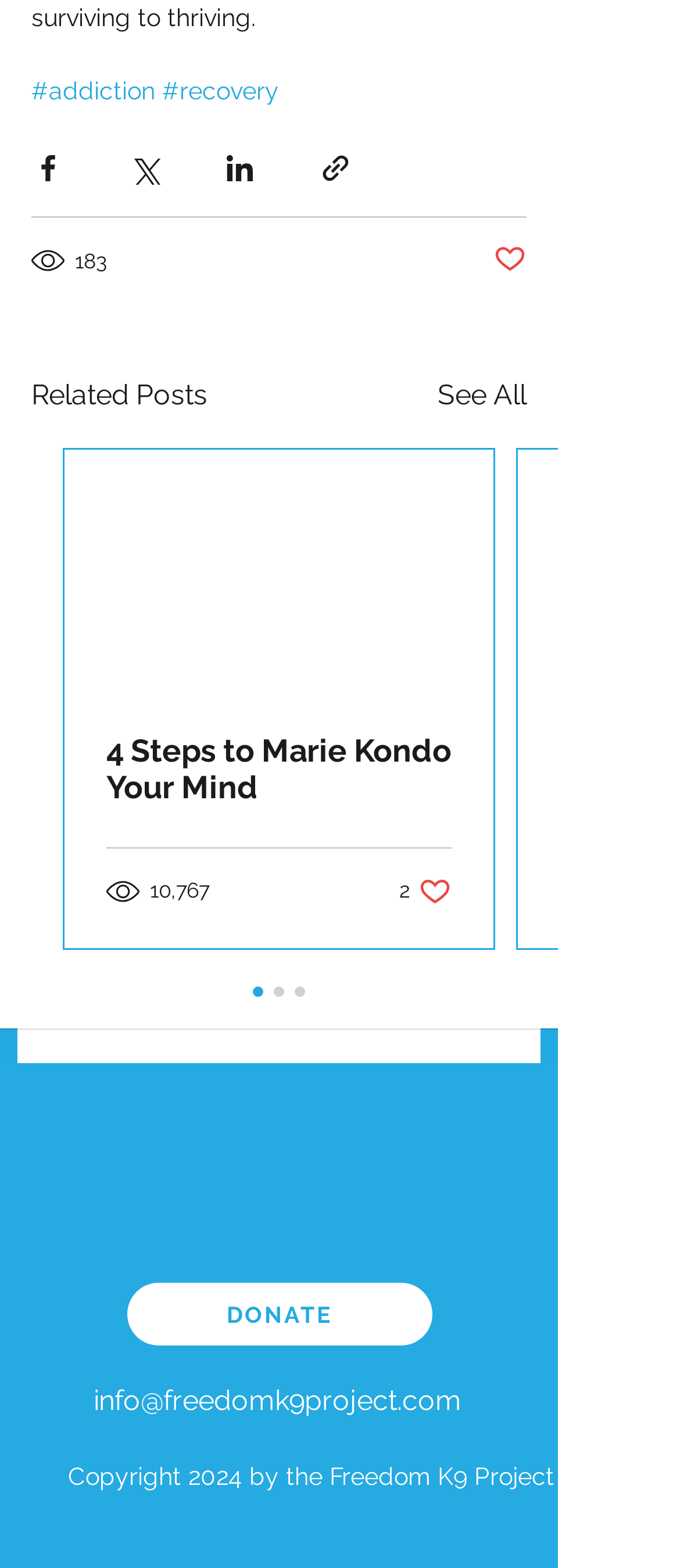Find and provide the bounding box coordinates for the UI element described with: "Post not marked as liked".

[0.726, 0.155, 0.774, 0.178]